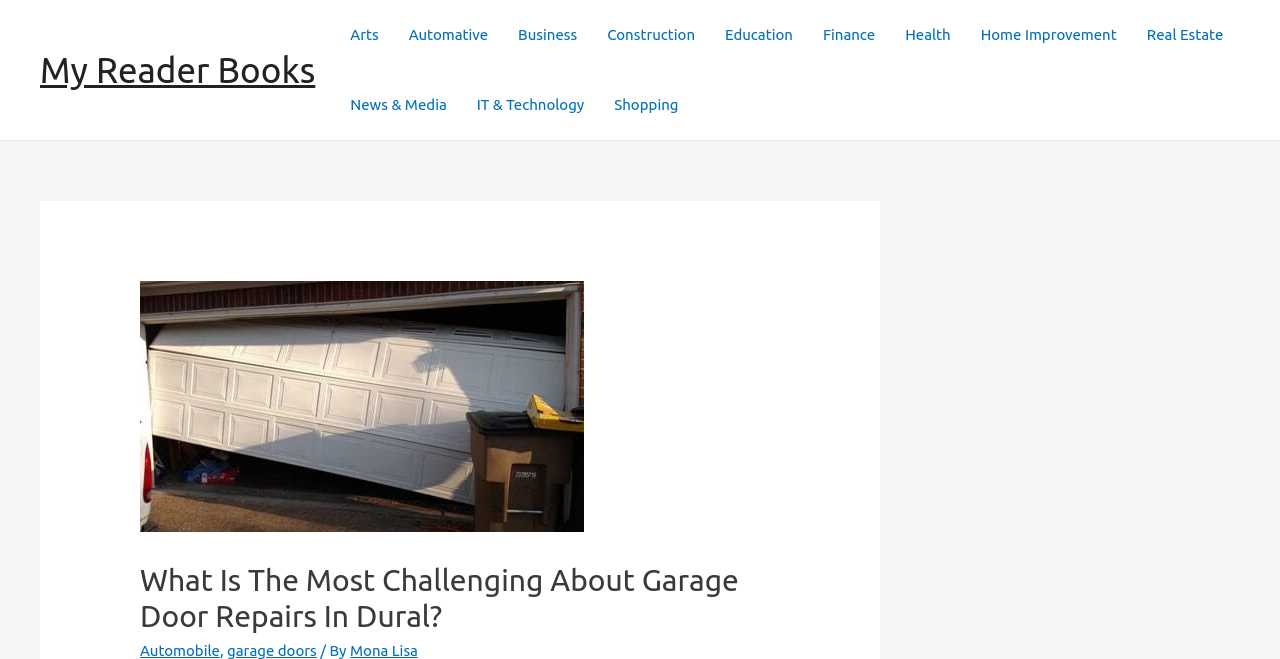Identify the text that serves as the heading for the webpage and generate it.

What Is The Most Challenging About Garage Door Repairs In Dural?